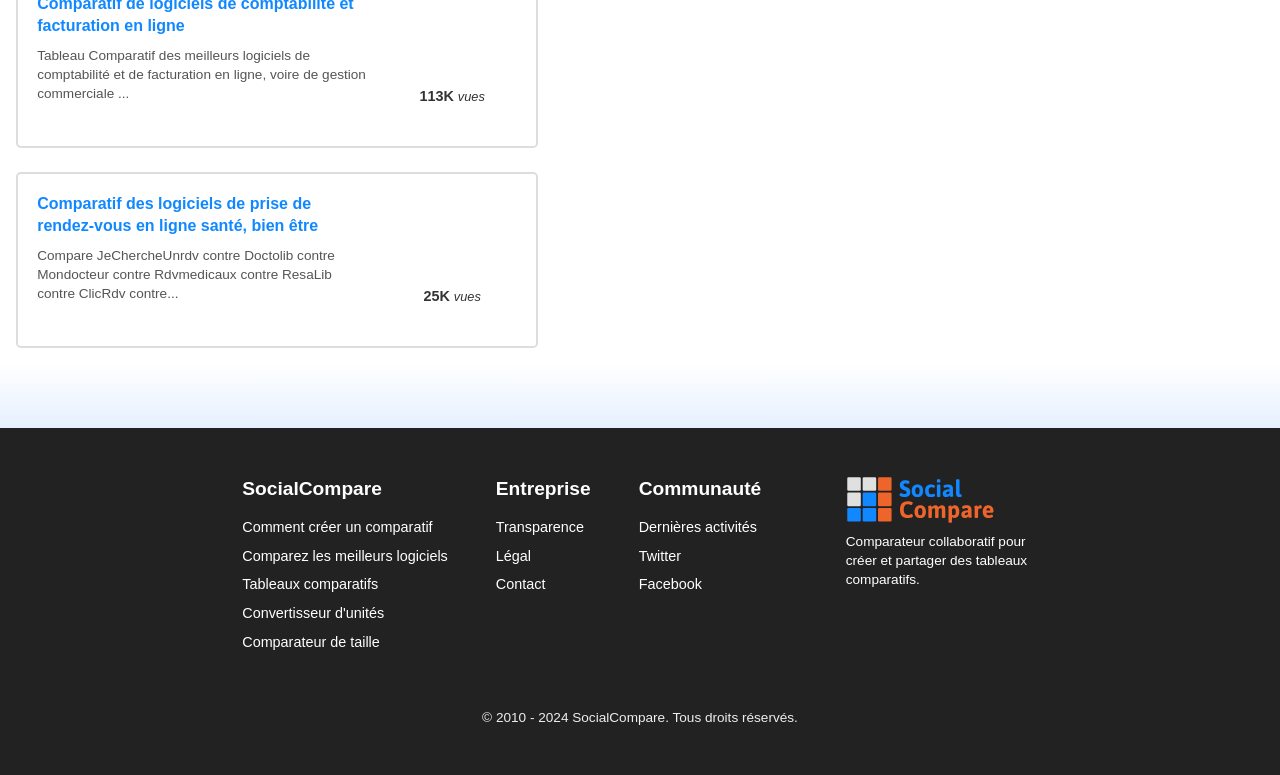Find the bounding box coordinates of the element to click in order to complete this instruction: "Compare JeChercheUnrdv with other software". The bounding box coordinates must be four float numbers between 0 and 1, denoted as [left, top, right, bottom].

[0.029, 0.249, 0.29, 0.307]